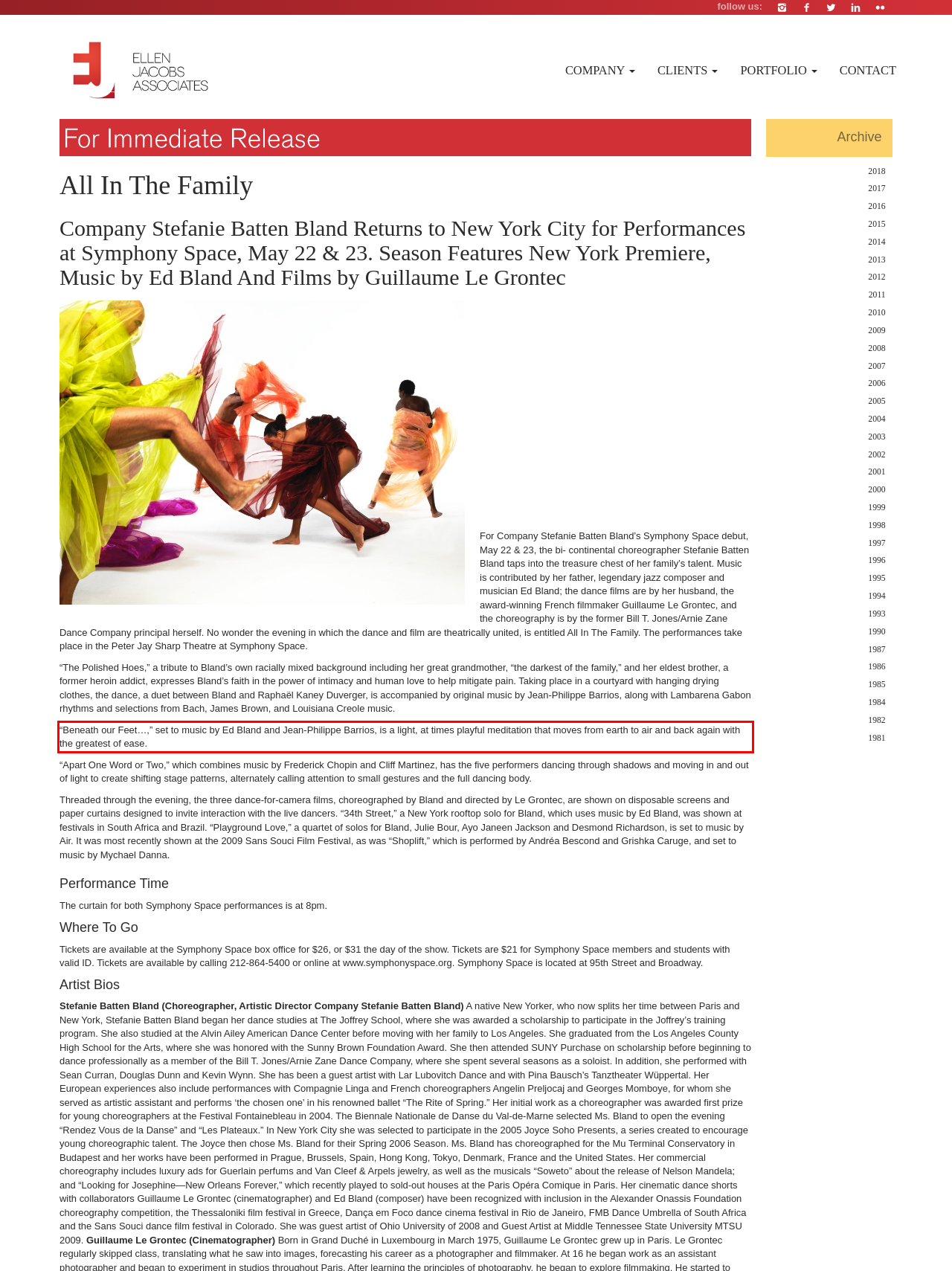Look at the webpage screenshot and recognize the text inside the red bounding box.

“Beneath our Feet…,” set to music by Ed Bland and Jean-Philippe Barrios, is a light, at times playful meditation that moves from earth to air and back again with the greatest of ease.